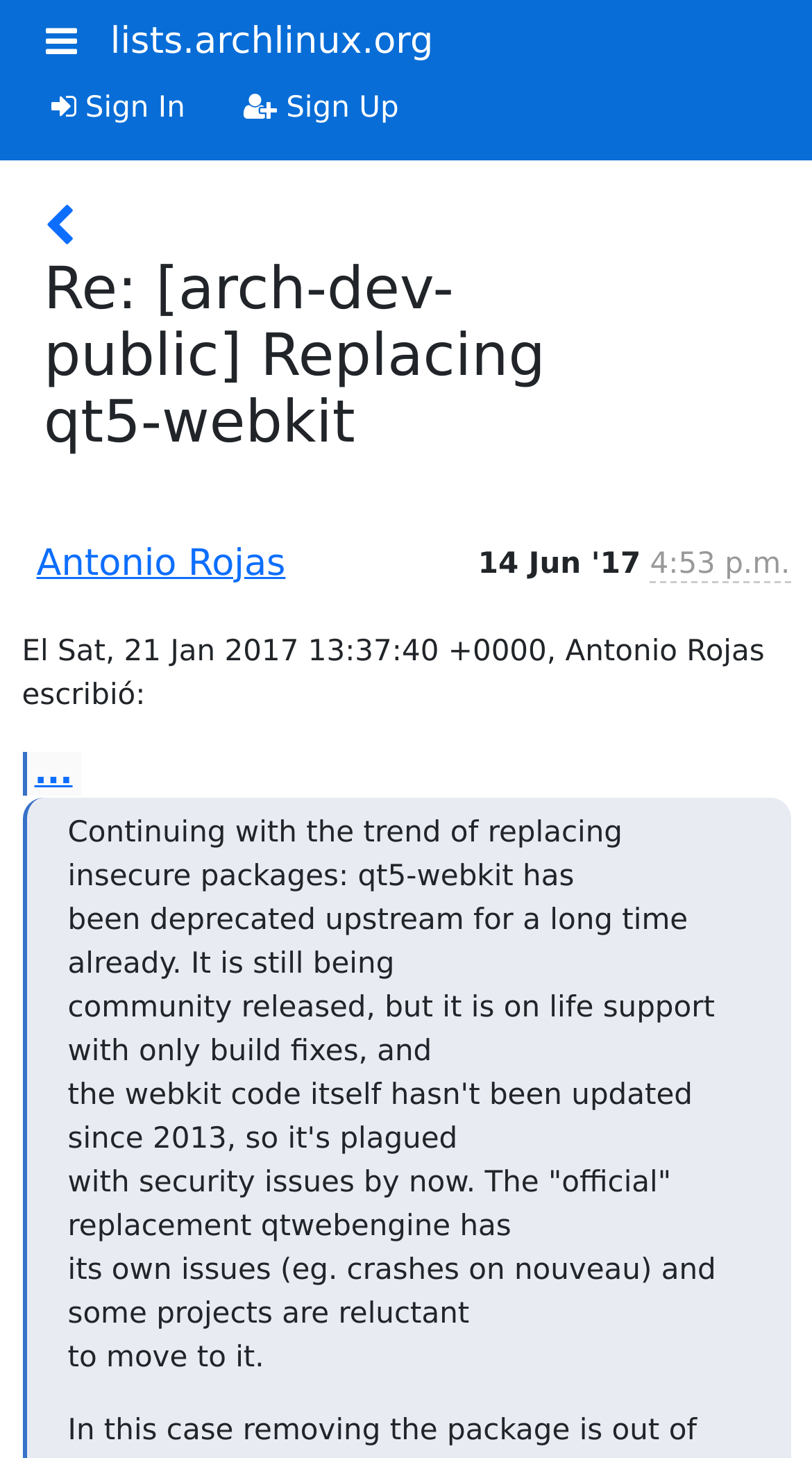Locate the bounding box of the UI element described by: "Sign Up" in the given webpage screenshot.

[0.264, 0.049, 0.527, 0.099]